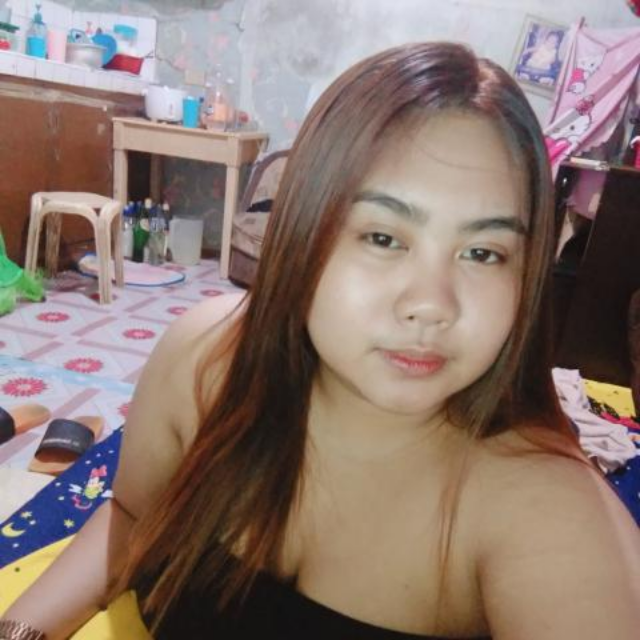What is on the floor? From the image, respond with a single word or brief phrase.

patterned tiles and slippers